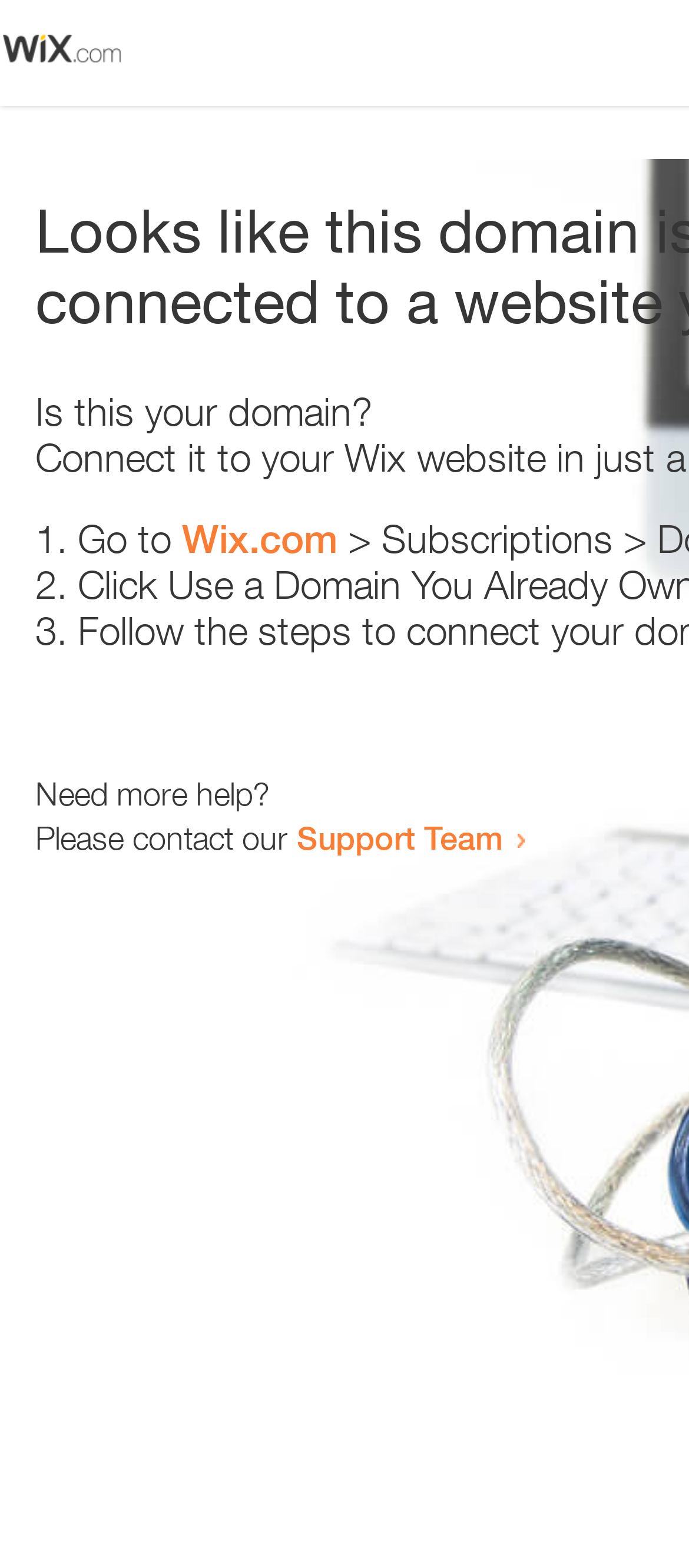How many list markers are present?
Based on the screenshot, provide your answer in one word or phrase.

3